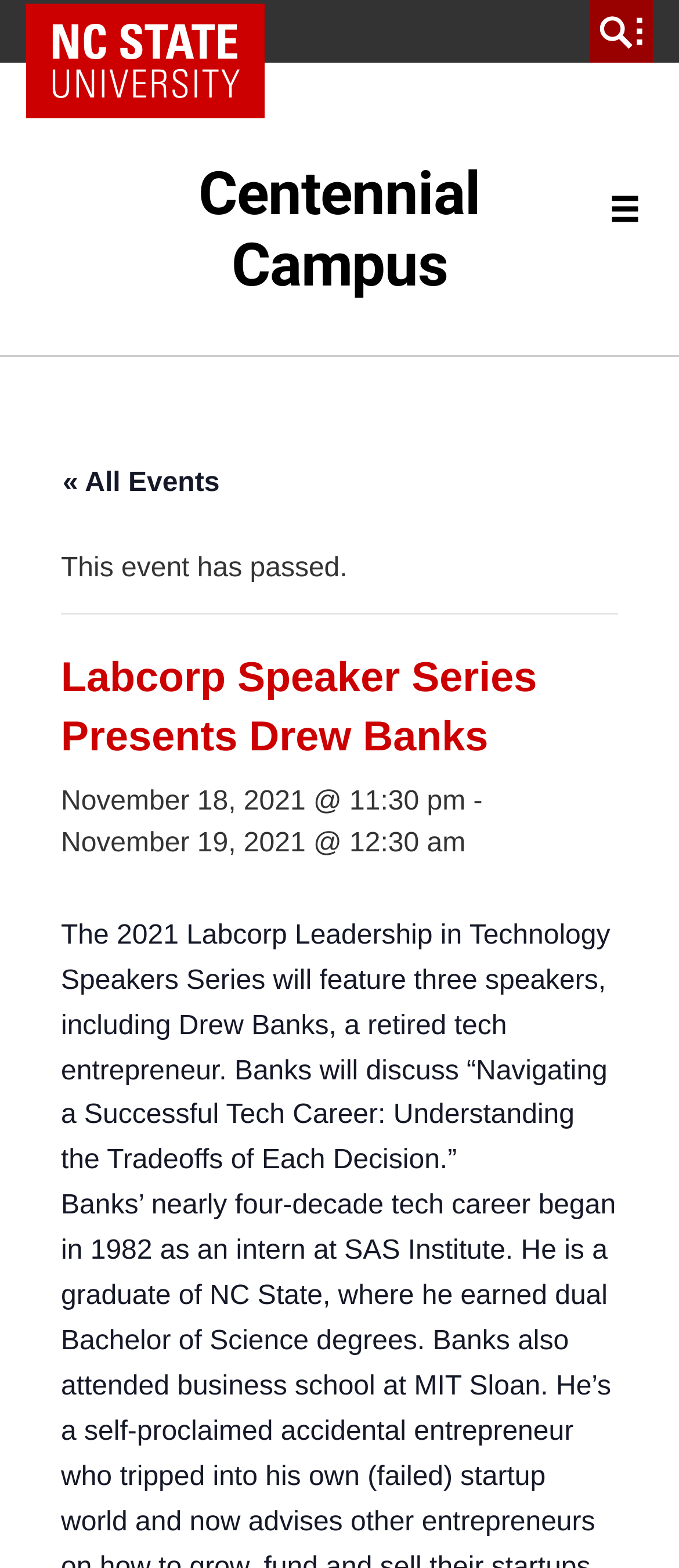What is the name of the speaker series?
Provide a short answer using one word or a brief phrase based on the image.

Labcorp Speaker Series